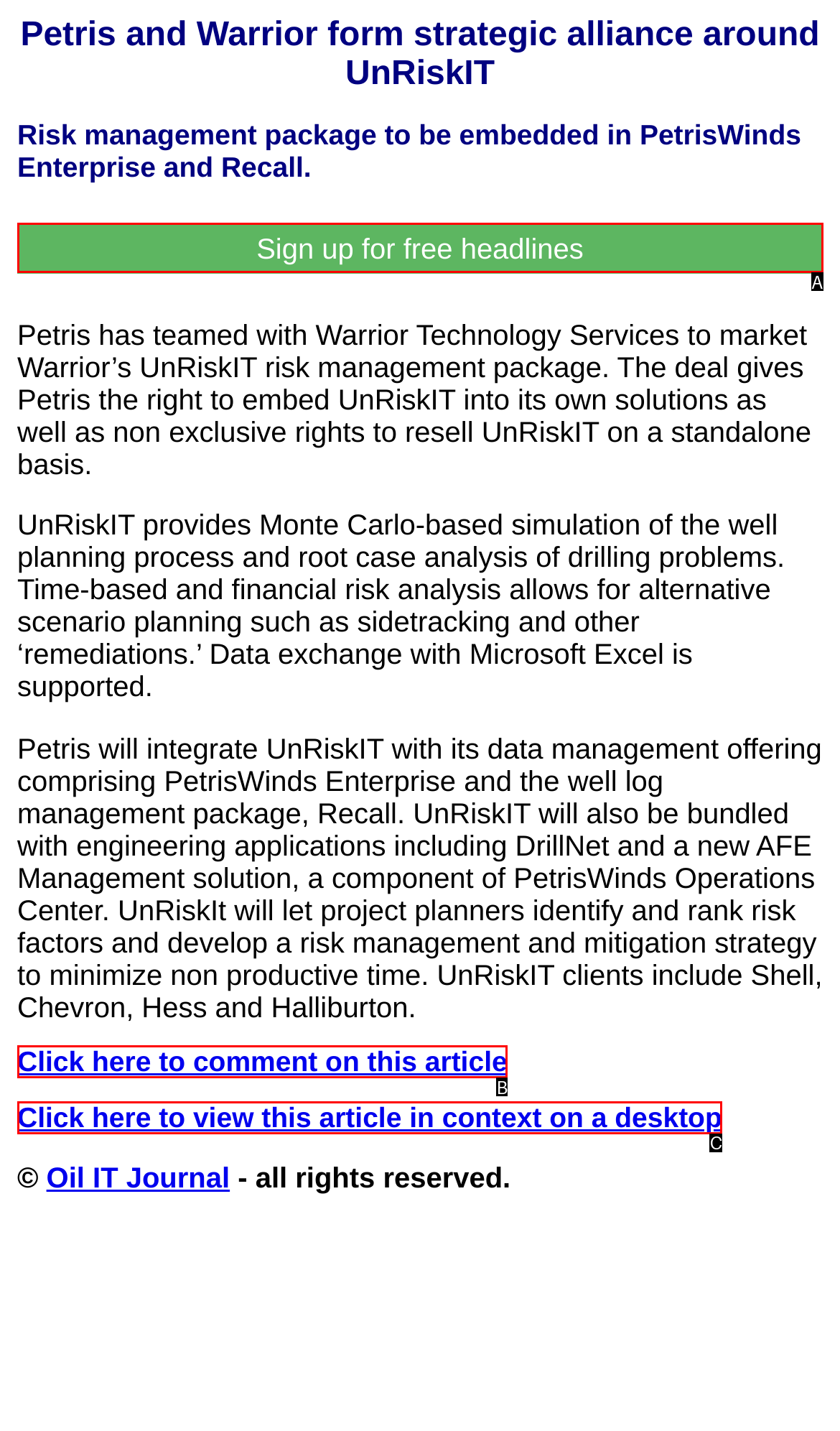Determine the HTML element that aligns with the description: Sign up for free headlines
Answer by stating the letter of the appropriate option from the available choices.

A